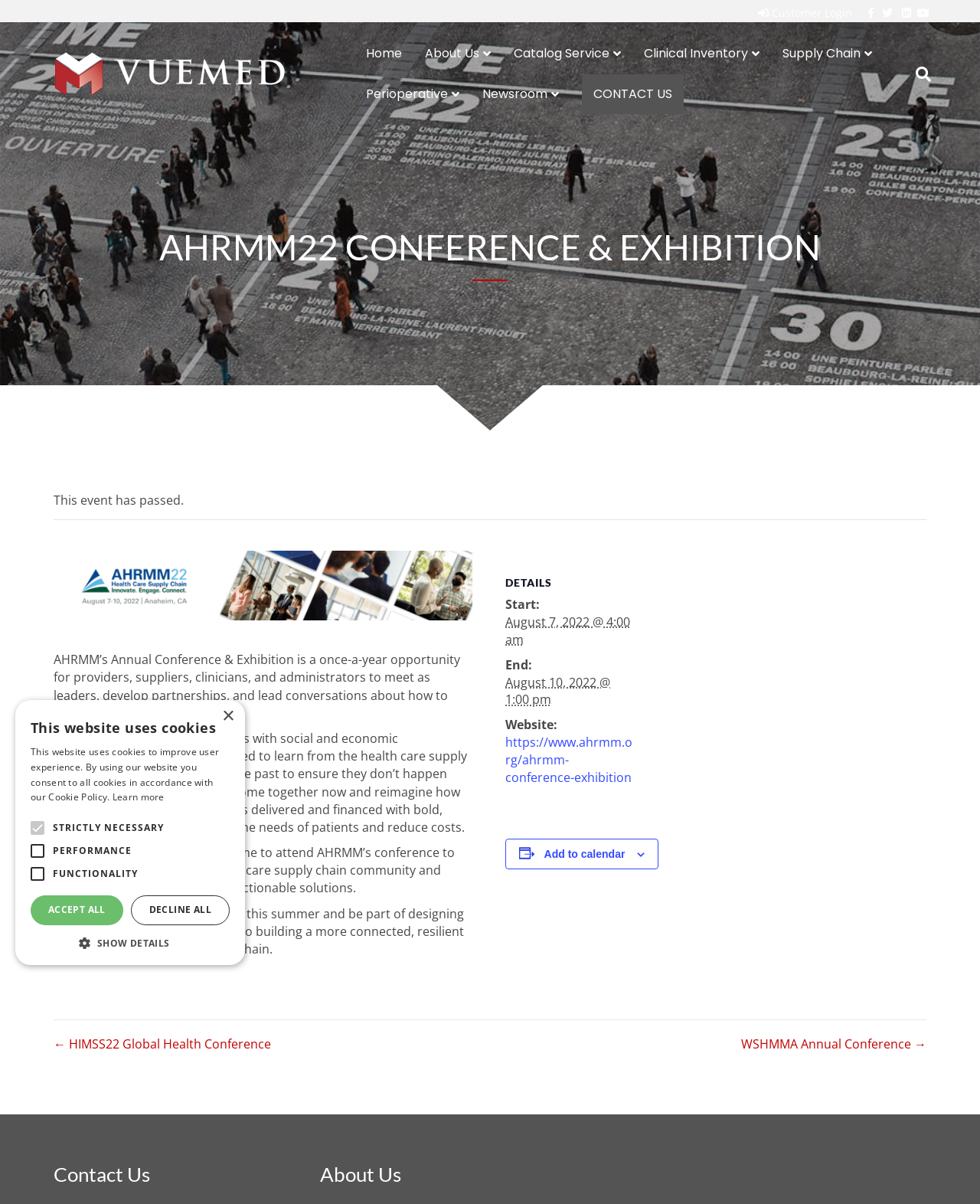Using the image as a reference, answer the following question in as much detail as possible:
What is the end date of the event?

I found the end date of the event by looking at the 'DETAILS' section, where it says 'End: 2022-08-10'. I converted the date format to a more readable format, which is 'August 10, 2022'.